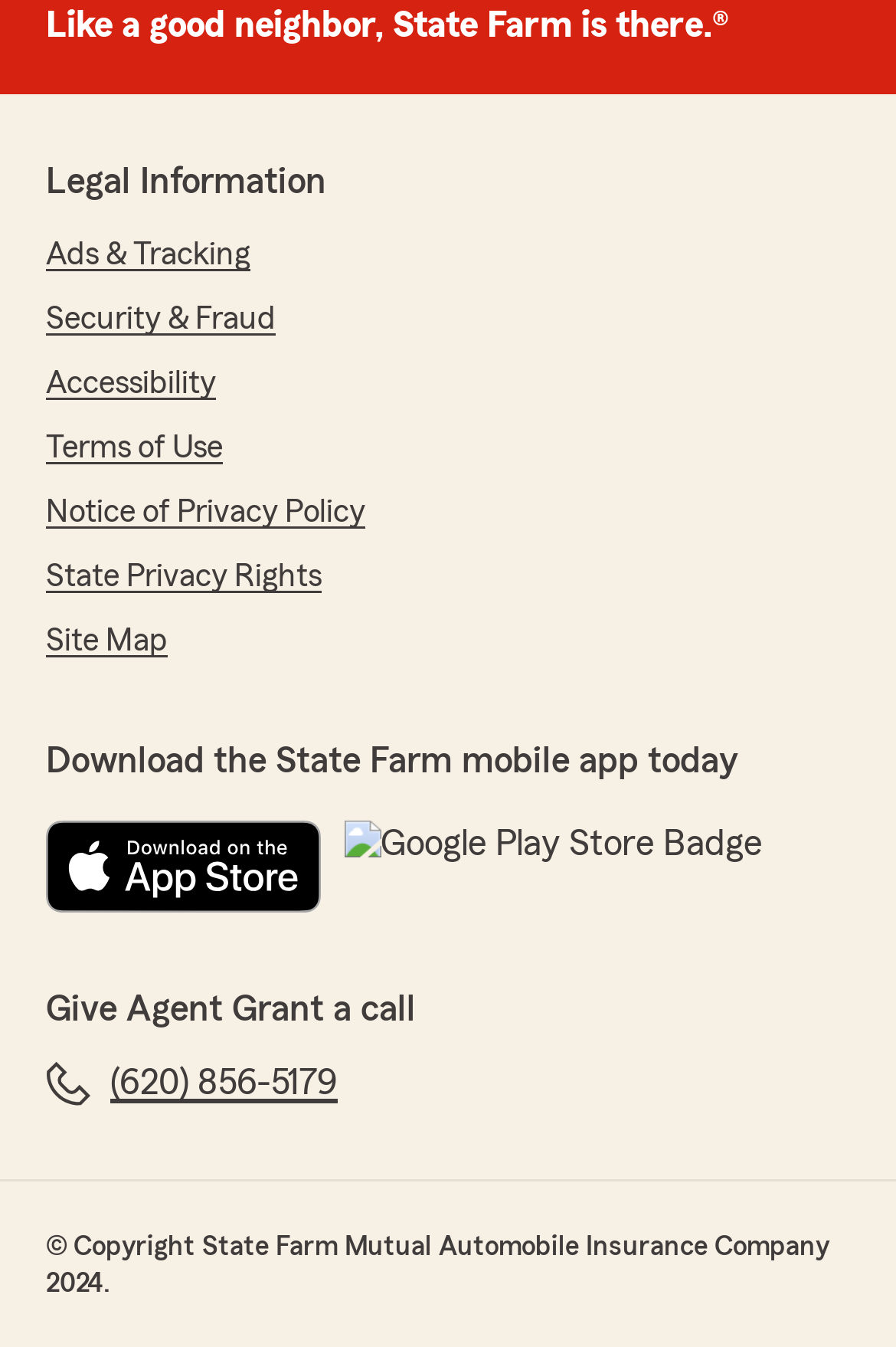Please give a concise answer to this question using a single word or phrase: 
What is the name of the mobile app?

State Farm mobile app